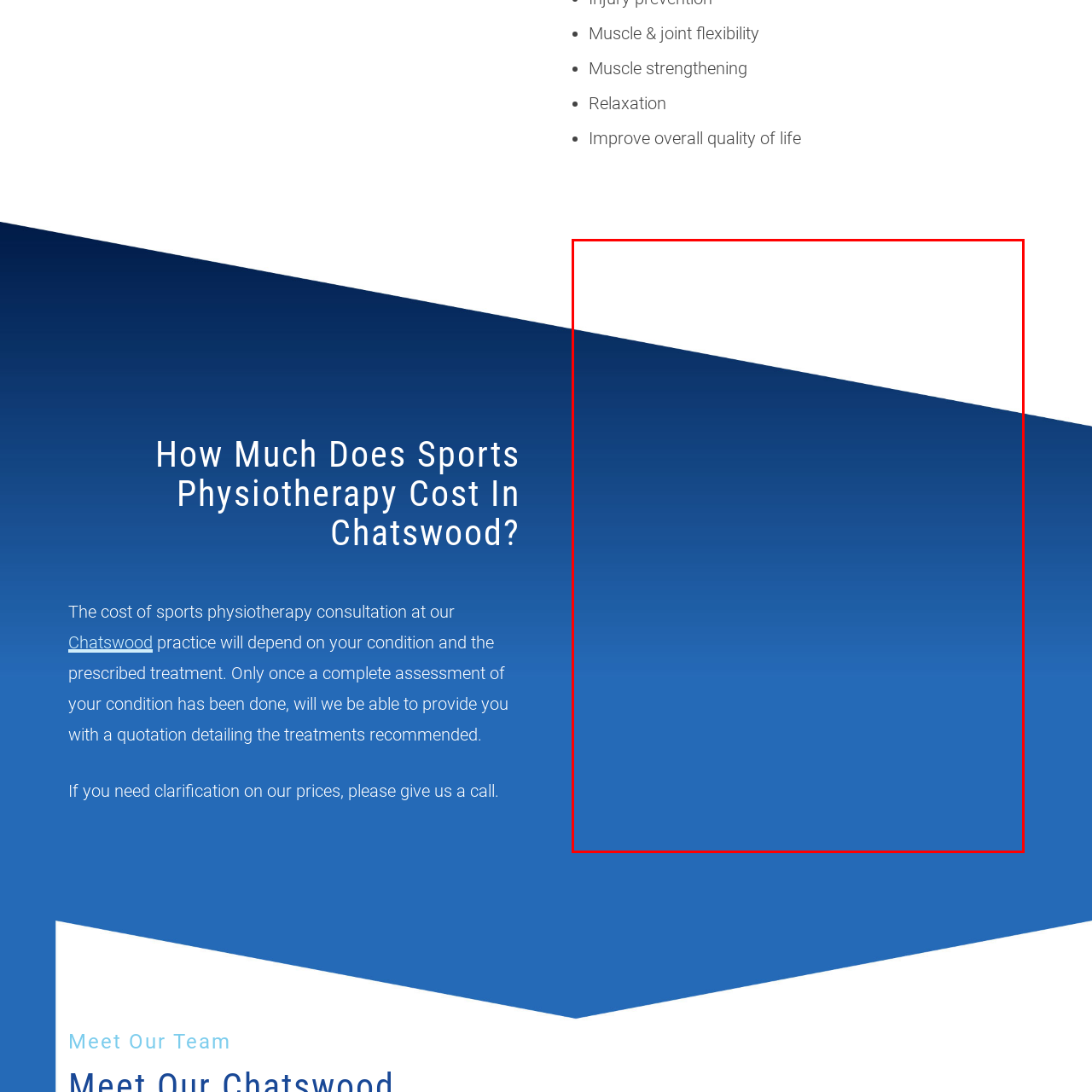Explain in detail what is shown in the red-bordered image.

The image depicts a visually appealing gradient background transitioning from a deep navy blue at the top to a lighter blue towards the bottom. This design element complements the theme of sports physiotherapy, specifically referencing the practice in Chatswood. The background creates a calming and professional atmosphere, ideal for conveying information about services like muscle and joint flexibility, muscle strengthening, relaxation, and improving overall quality of life through physiotherapy. This setting evokes trust and encourages potential clients to seek out further information about their treatment options.